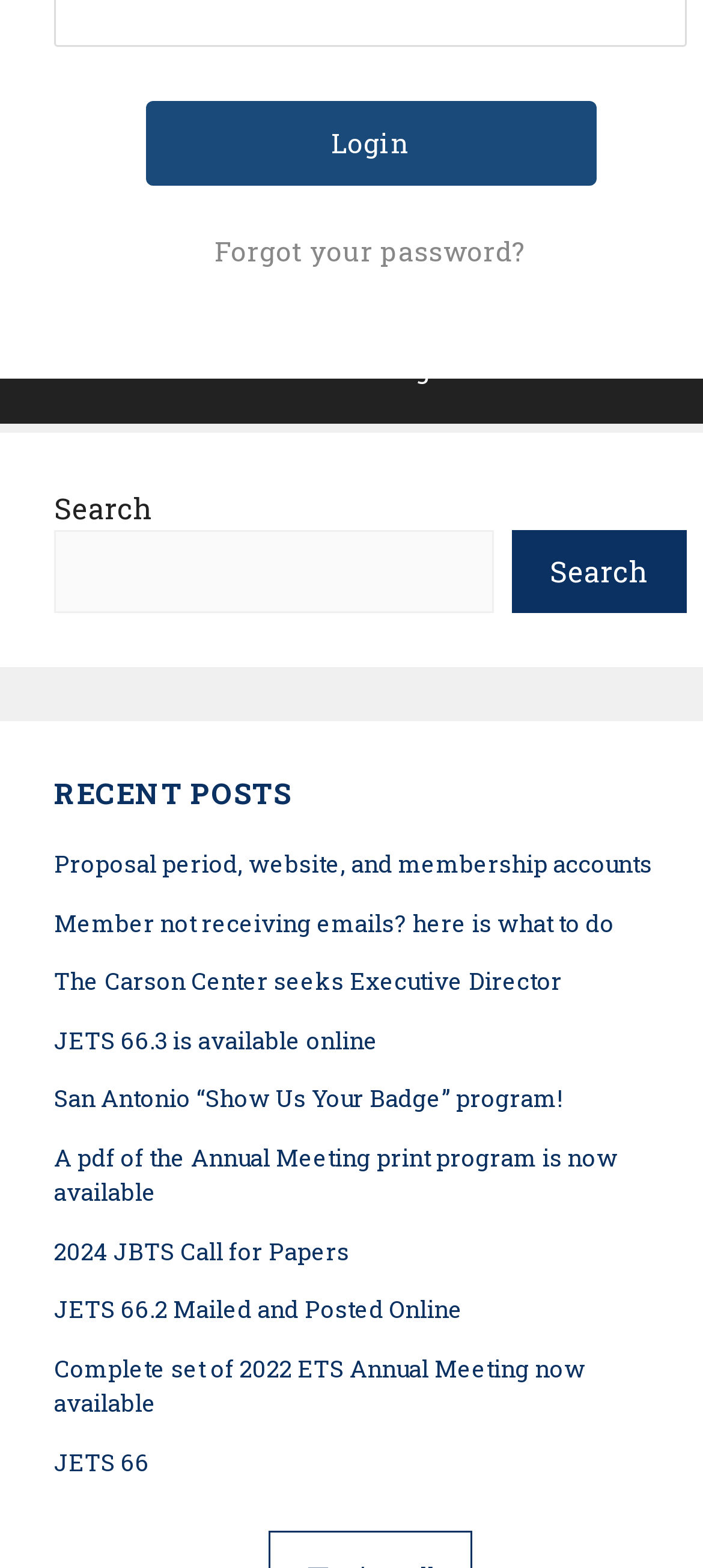Please respond to the question with a concise word or phrase:
How many buttons are there on the webpage?

2